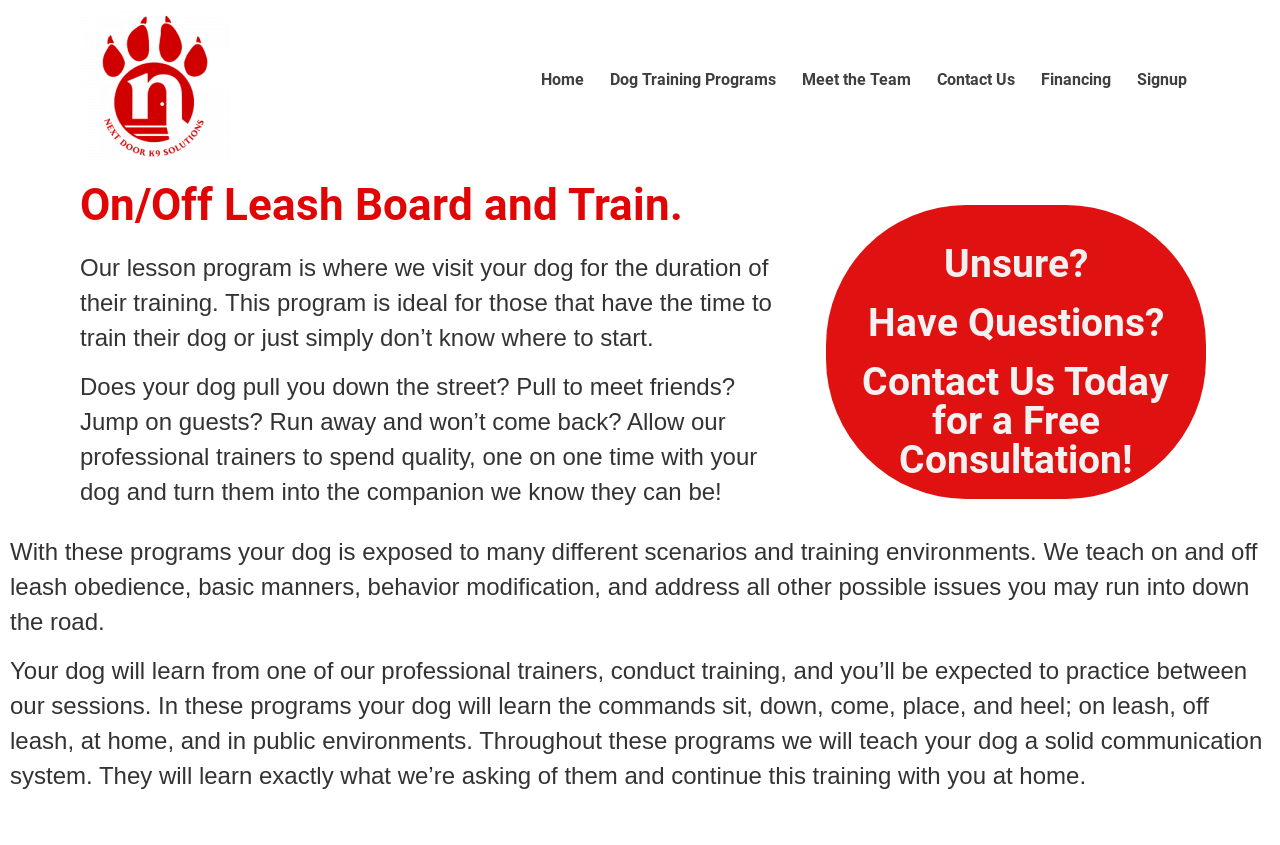Find the bounding box coordinates for the HTML element specified by: "alt="Next Door K9 Solutions"".

[0.062, 0.012, 0.18, 0.189]